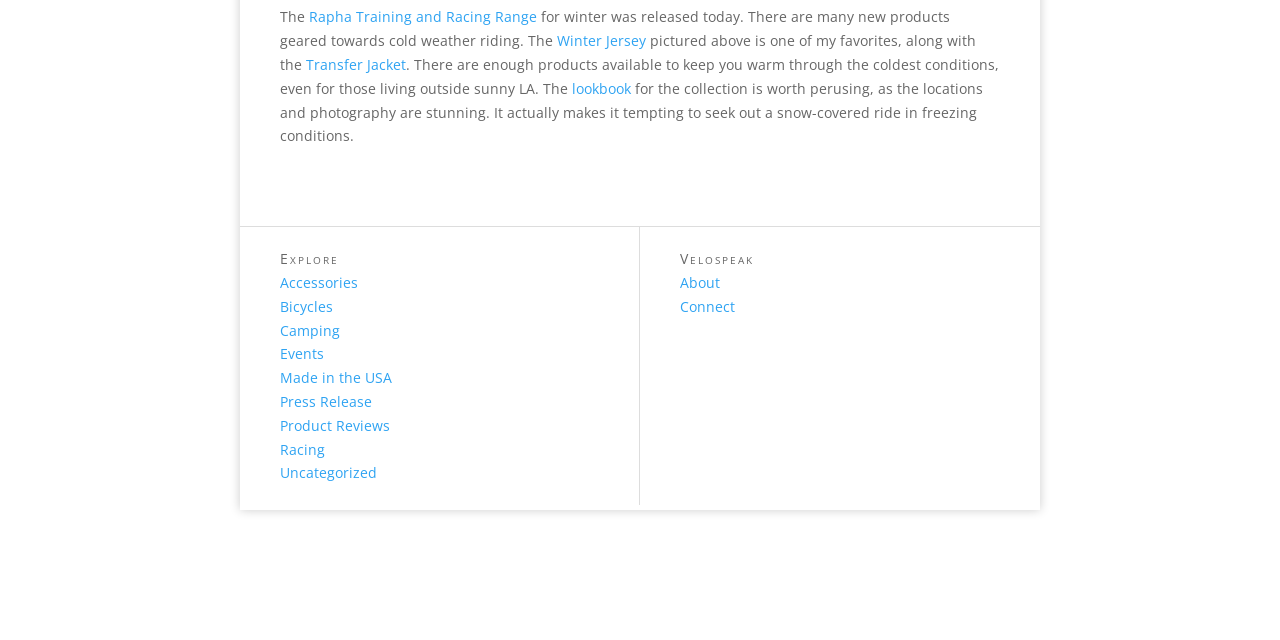Give the bounding box coordinates for this UI element: "Bicycles". The coordinates should be four float numbers between 0 and 1, arranged as [left, top, right, bottom].

[0.219, 0.464, 0.26, 0.493]